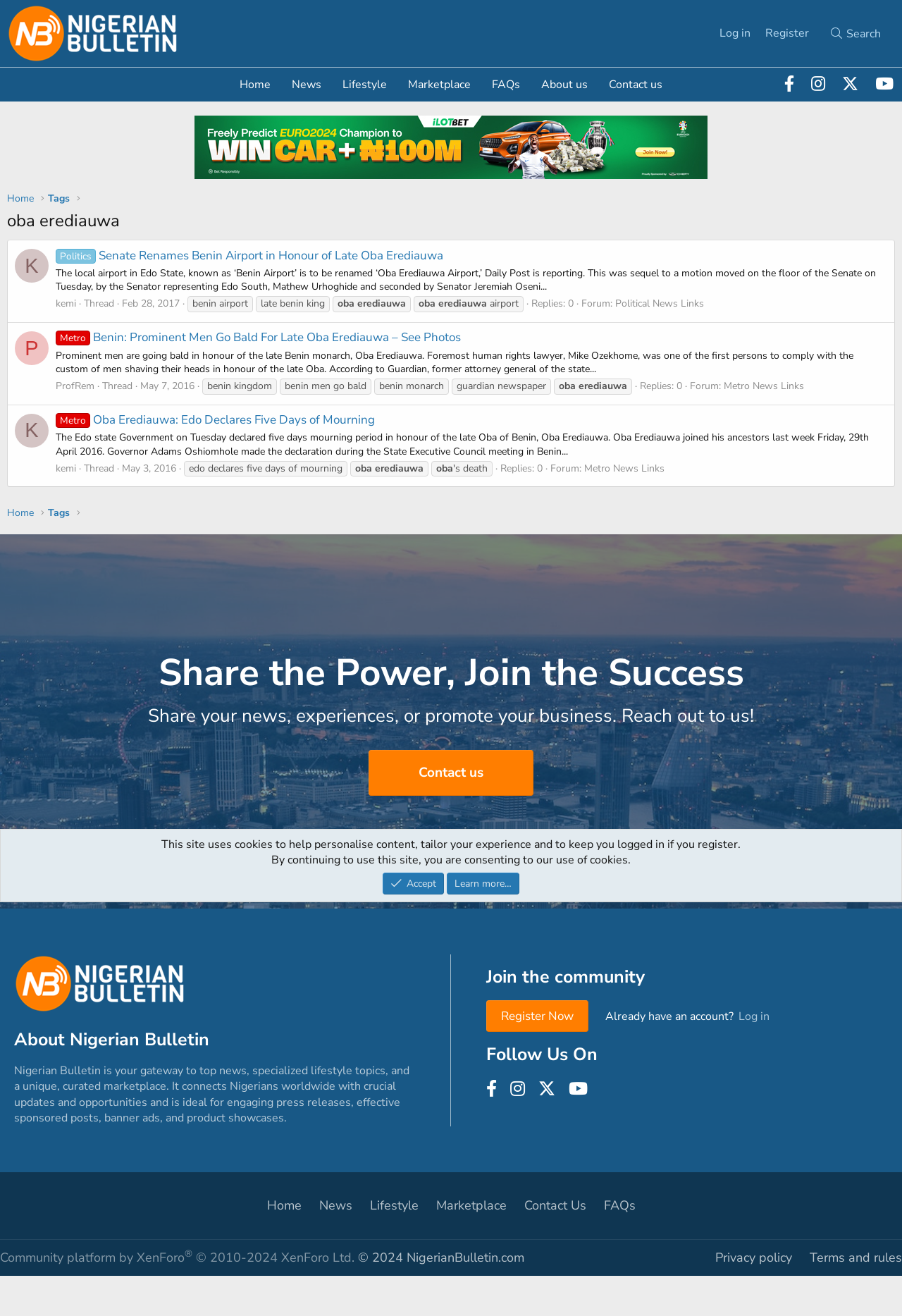Please locate the bounding box coordinates of the region I need to click to follow this instruction: "Go to the 'Home' page".

[0.254, 0.054, 0.312, 0.075]